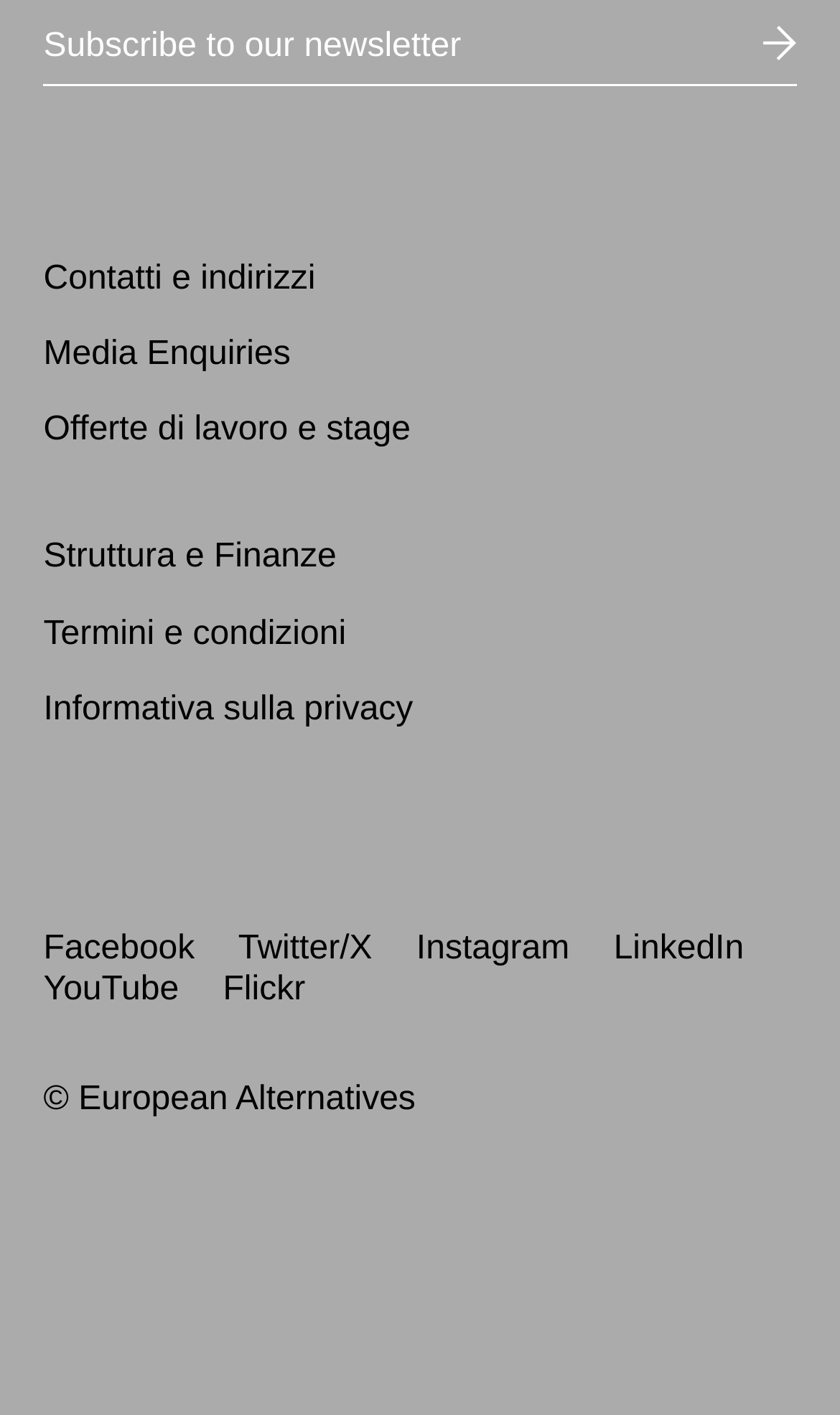Identify the bounding box coordinates for the UI element mentioned here: "Termini e condizioni". Provide the coordinates as four float values between 0 and 1, i.e., [left, top, right, bottom].

[0.052, 0.435, 0.412, 0.461]